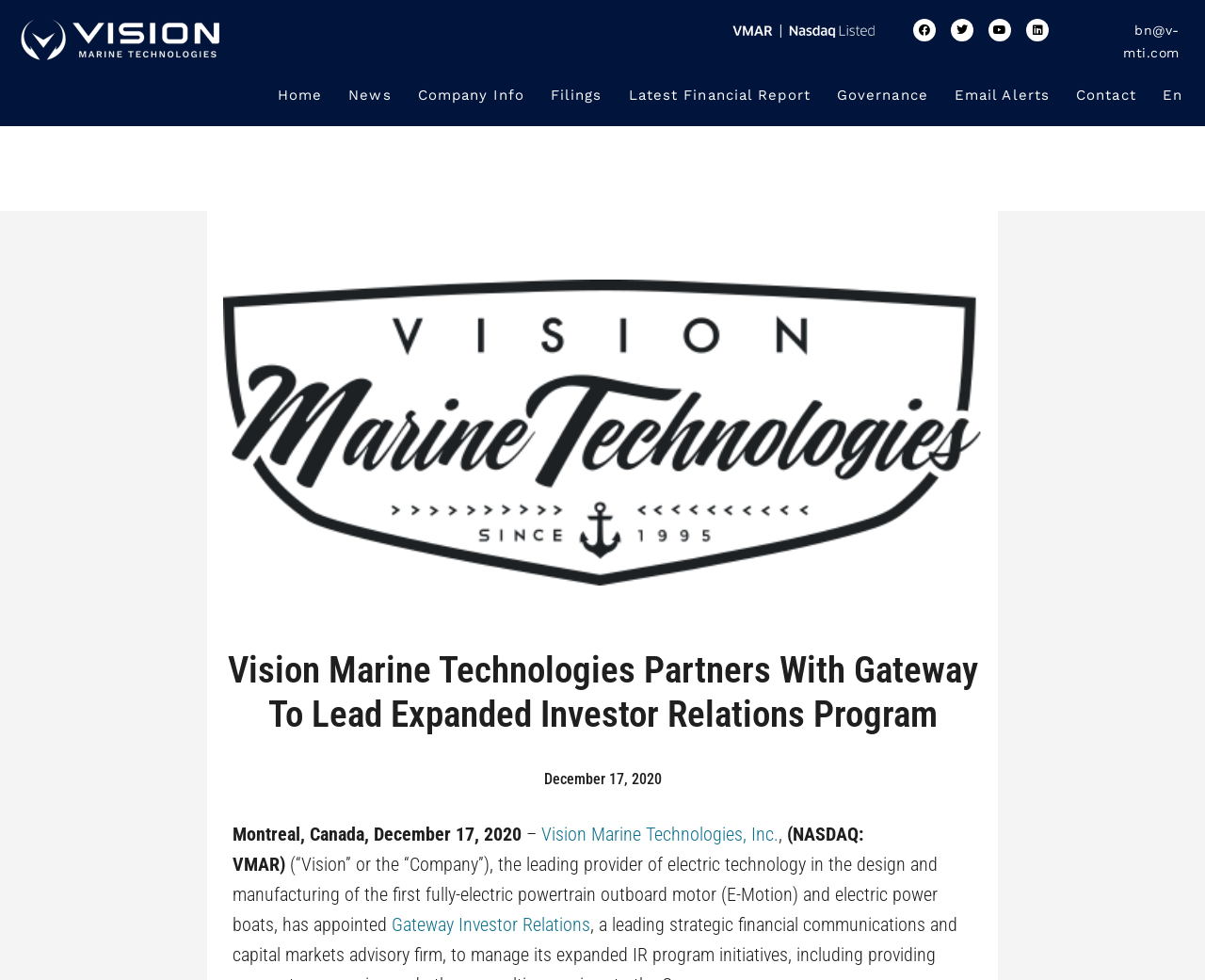What is the date of the press release?
Can you provide an in-depth and detailed response to the question?

I found the answer by looking at the link 'December 17, 2020' which is a date, and also by reading the text 'Montreal, Canada, December 17, 2020...' which confirms that the date of the press release is December 17, 2020.